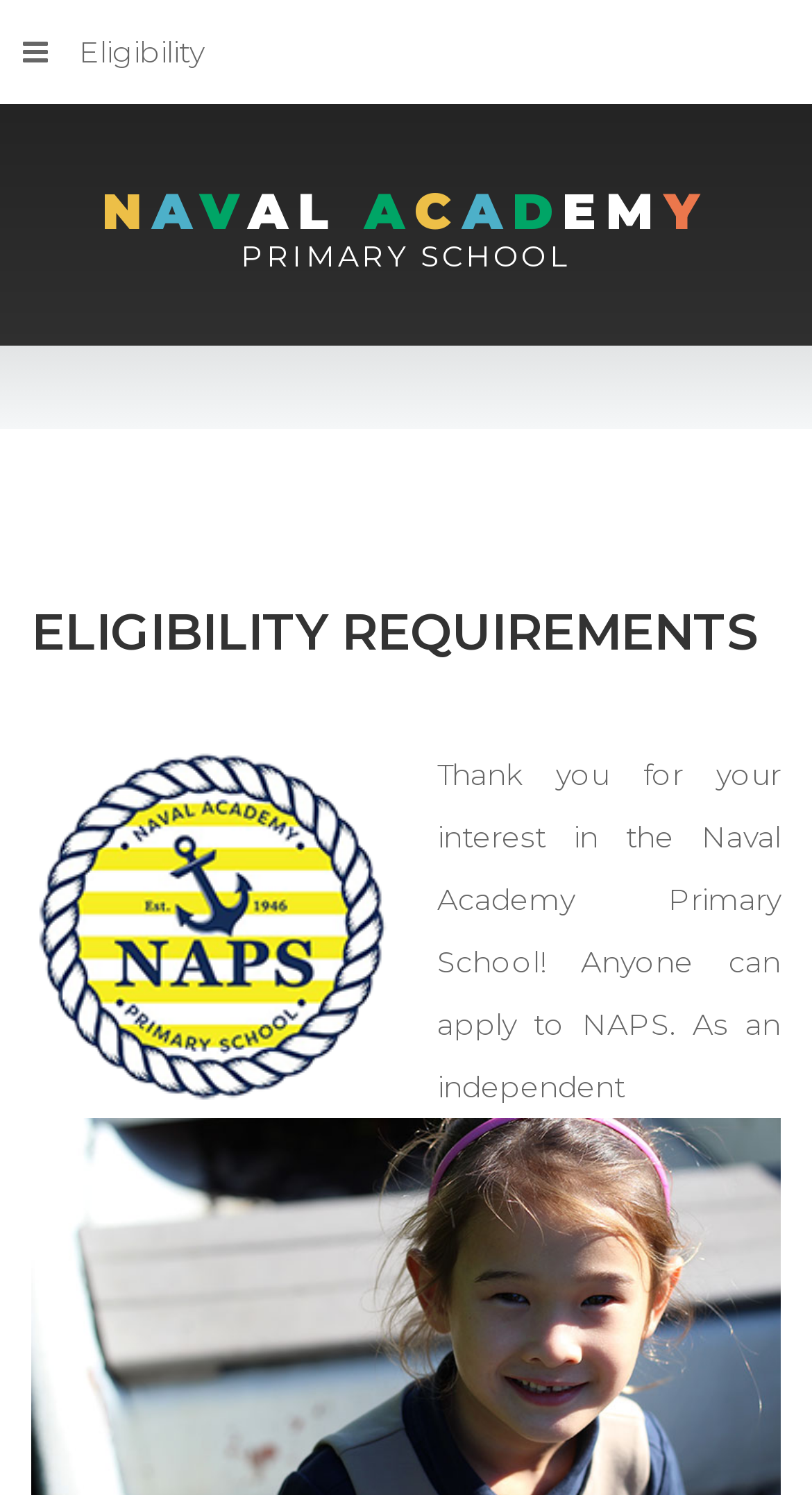Provide the bounding box coordinates for the UI element described in this sentence: "Eligibility". The coordinates should be four float values between 0 and 1, i.e., [left, top, right, bottom].

[0.0, 0.0, 1.0, 0.07]